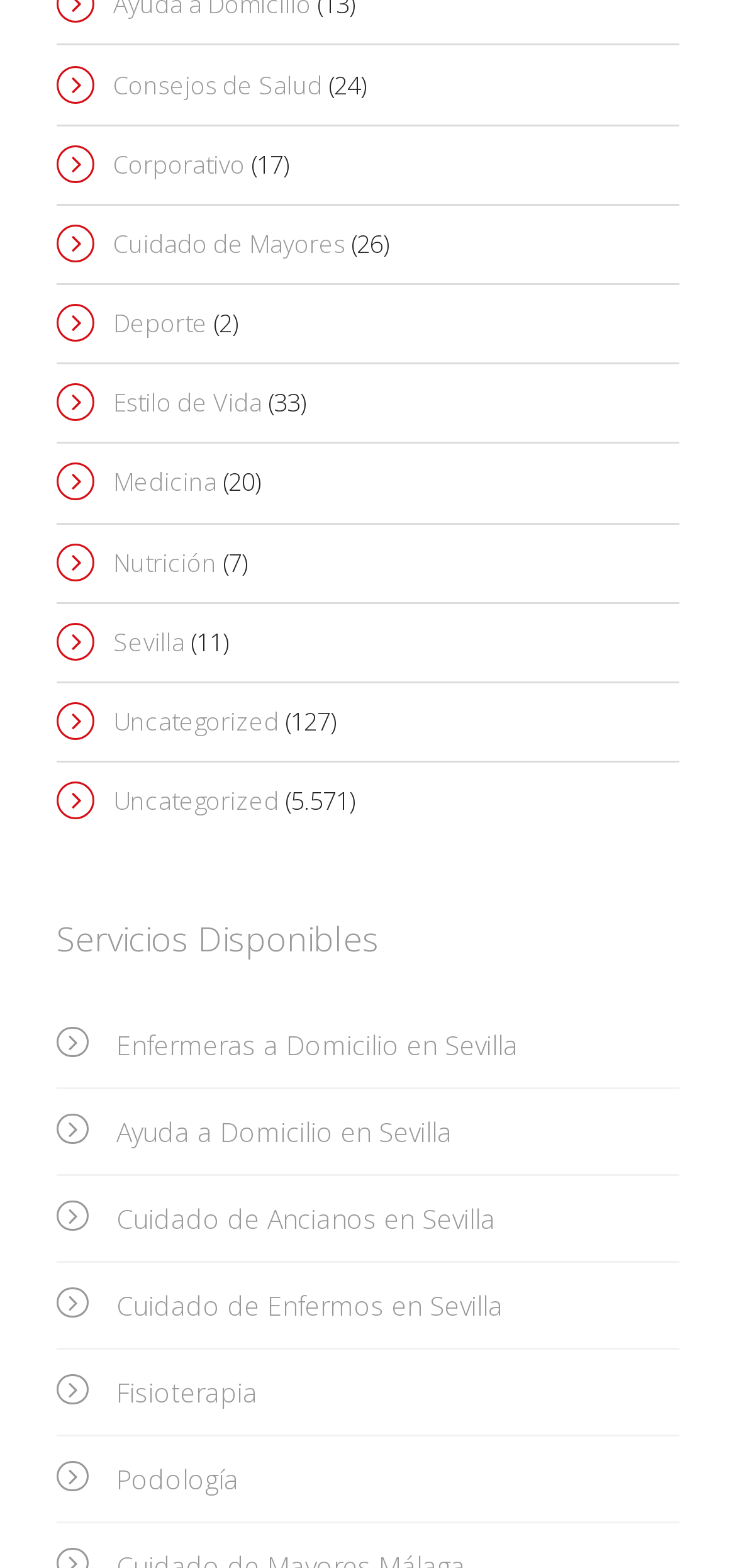Use a single word or phrase to answer the question: What is the first category listed?

Consejos de Salud